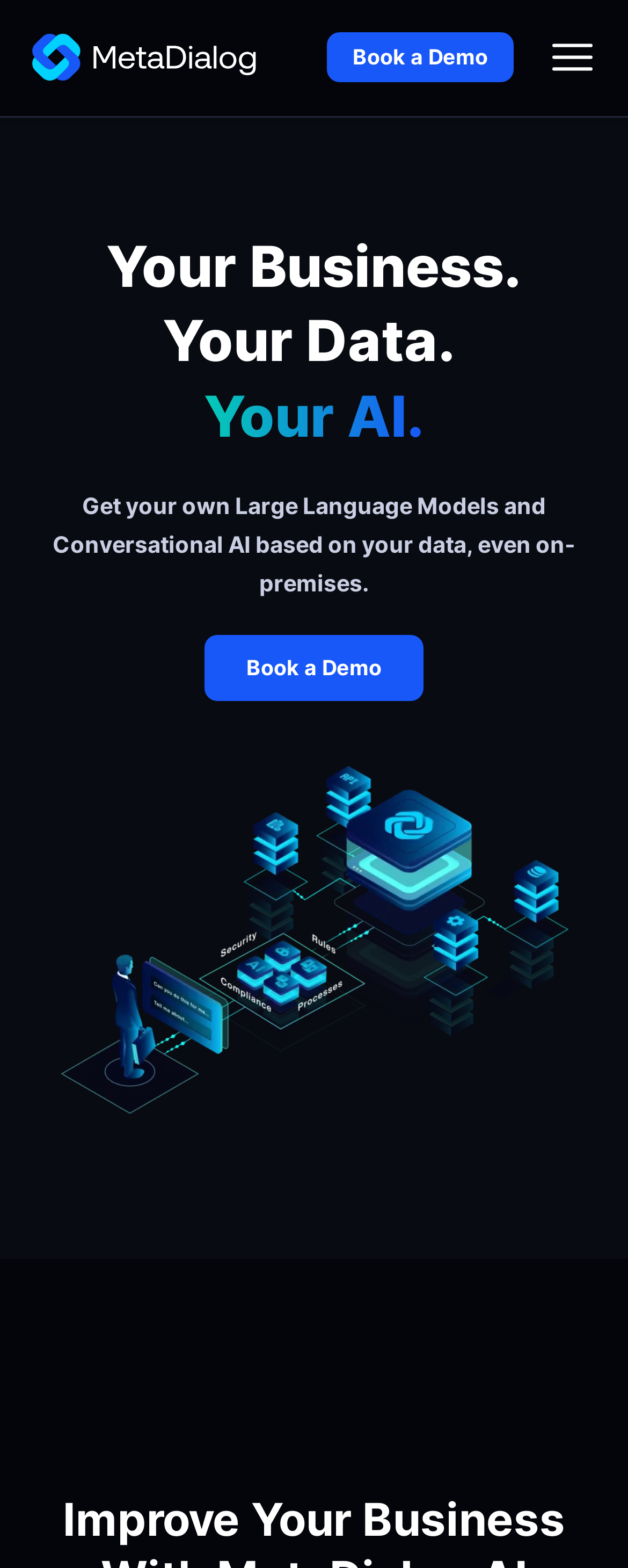Use the information in the screenshot to answer the question comprehensively: What is the purpose of the 'Book a Demo' link?

Based on the context of the webpage, I can infer that the 'Book a Demo' link is intended to allow users to schedule a demo of the conversational AI technology. This is likely a call-to-action to encourage users to learn more about the product.